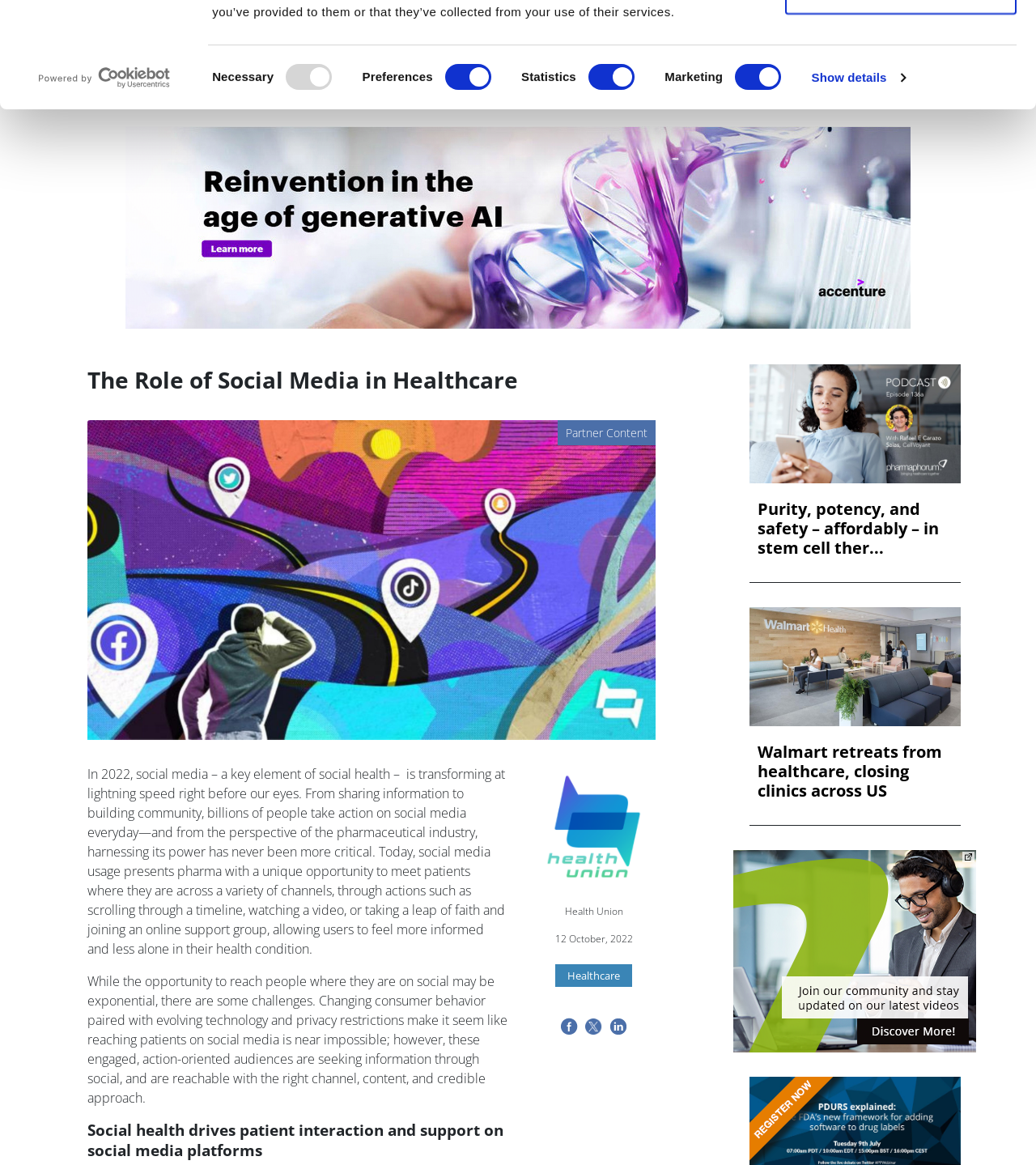What is the category of the article with the image of a person?
We need a detailed and exhaustive answer to the question. Please elaborate.

I looked at the articles on the webpage and found one with an image of a person, which is categorized under 'Healthcare'.